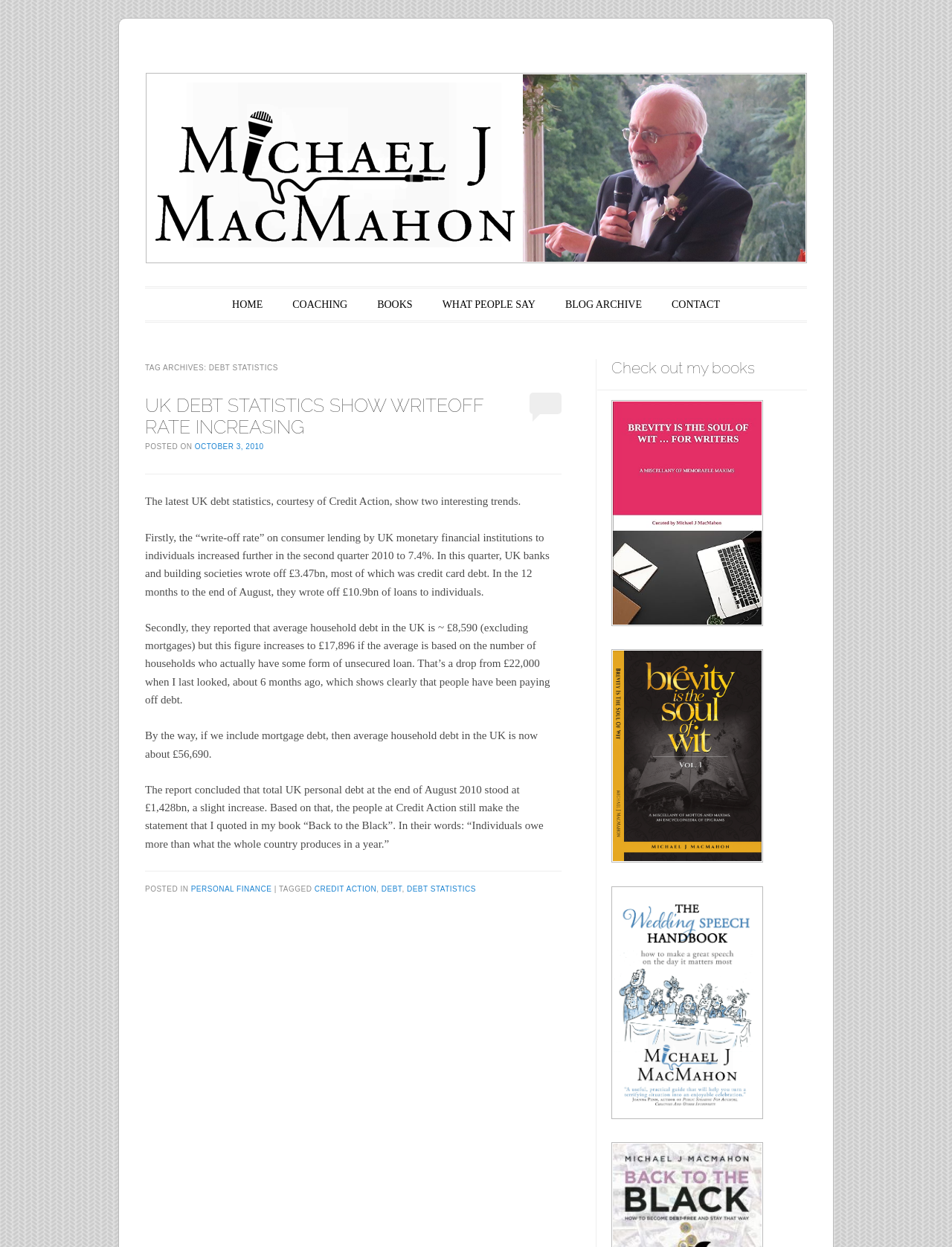What is the average household debt in the UK?
Answer with a single word or short phrase according to what you see in the image.

£8,590